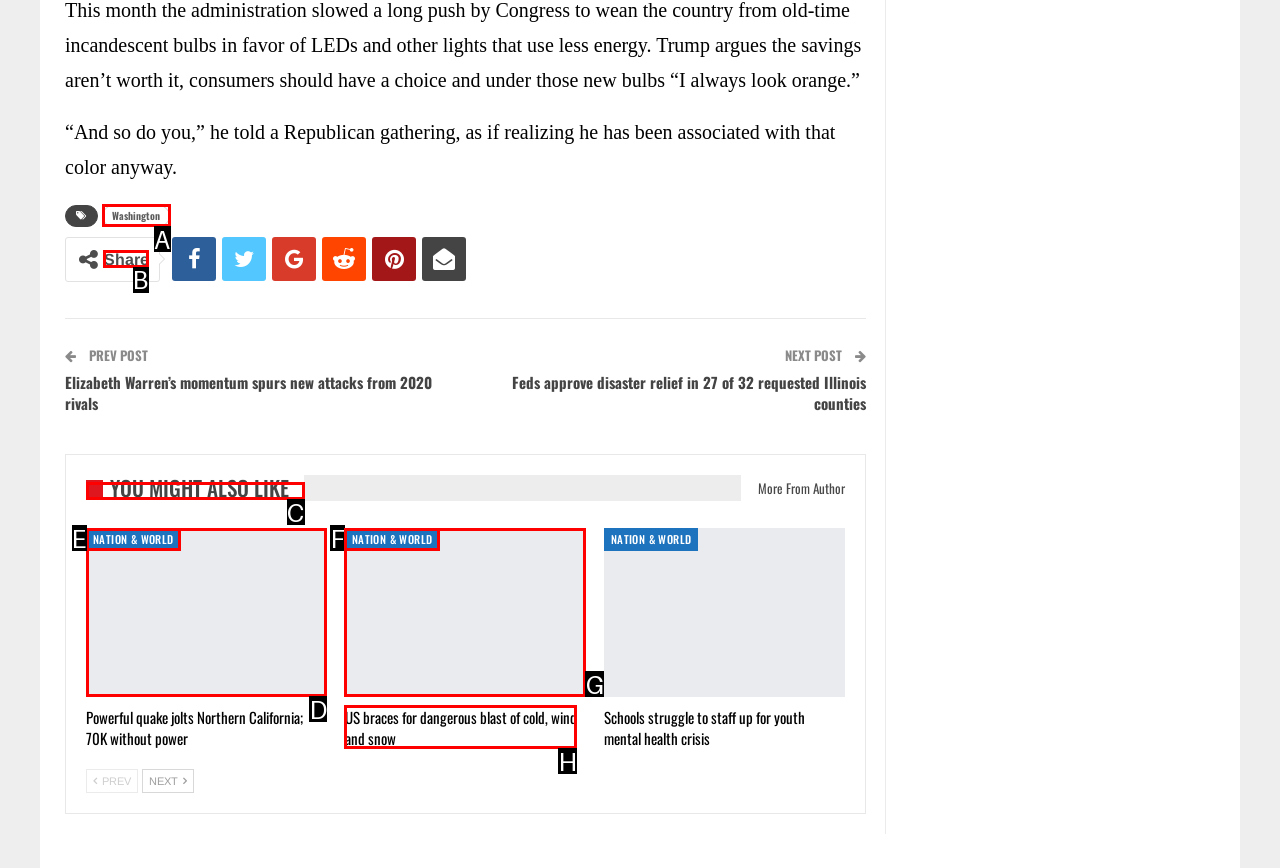Select the correct UI element to complete the task: Share this post
Please provide the letter of the chosen option.

B